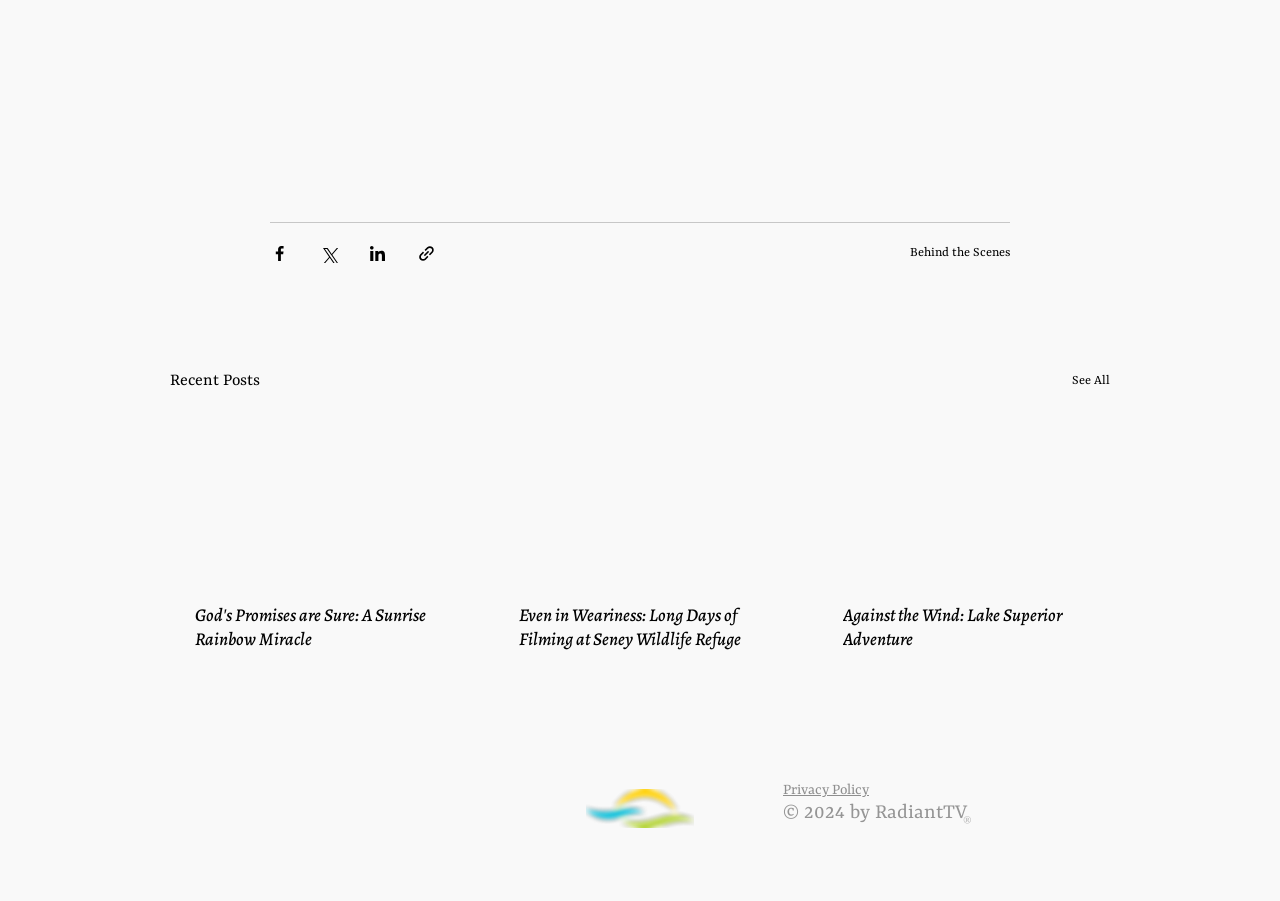Identify the bounding box for the described UI element: "See All".

[0.838, 0.407, 0.867, 0.44]